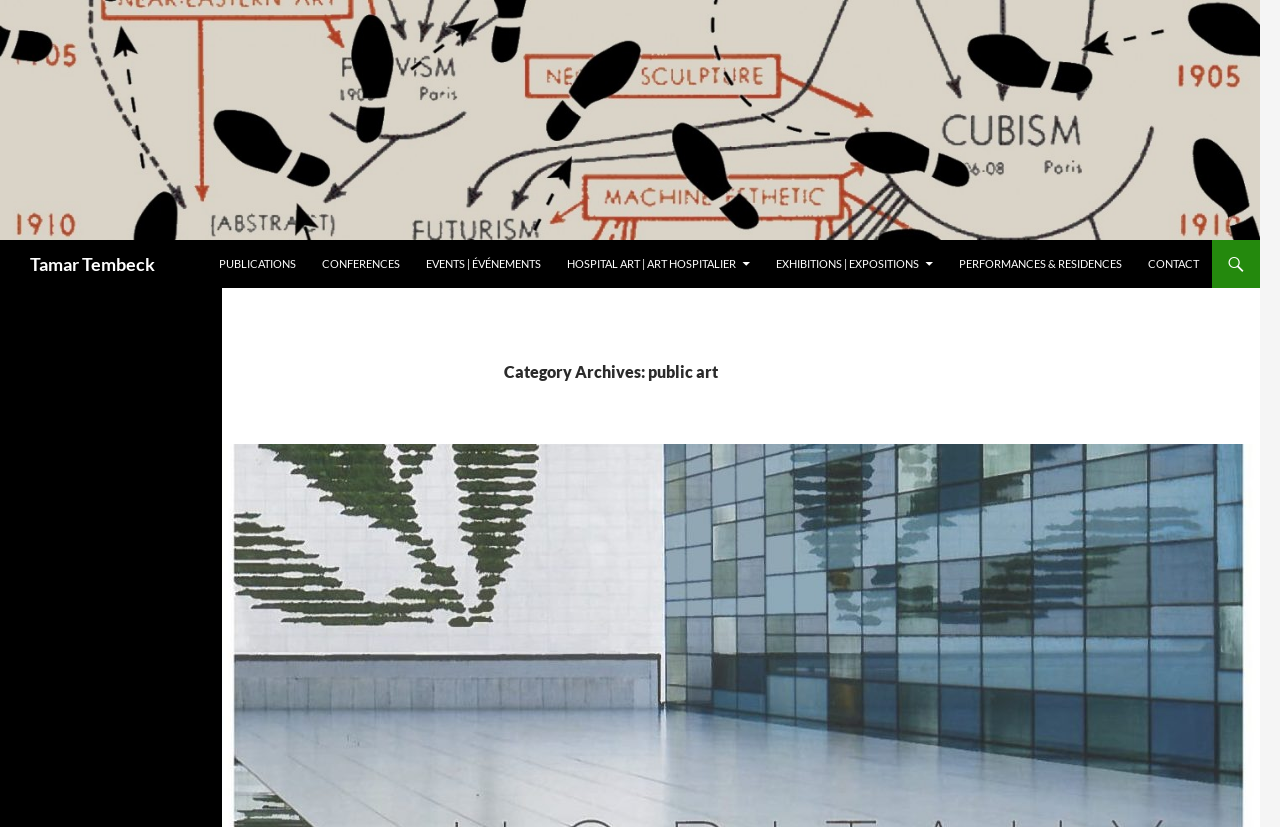Answer the question below using just one word or a short phrase: 
How many languages are supported on this webpage?

2